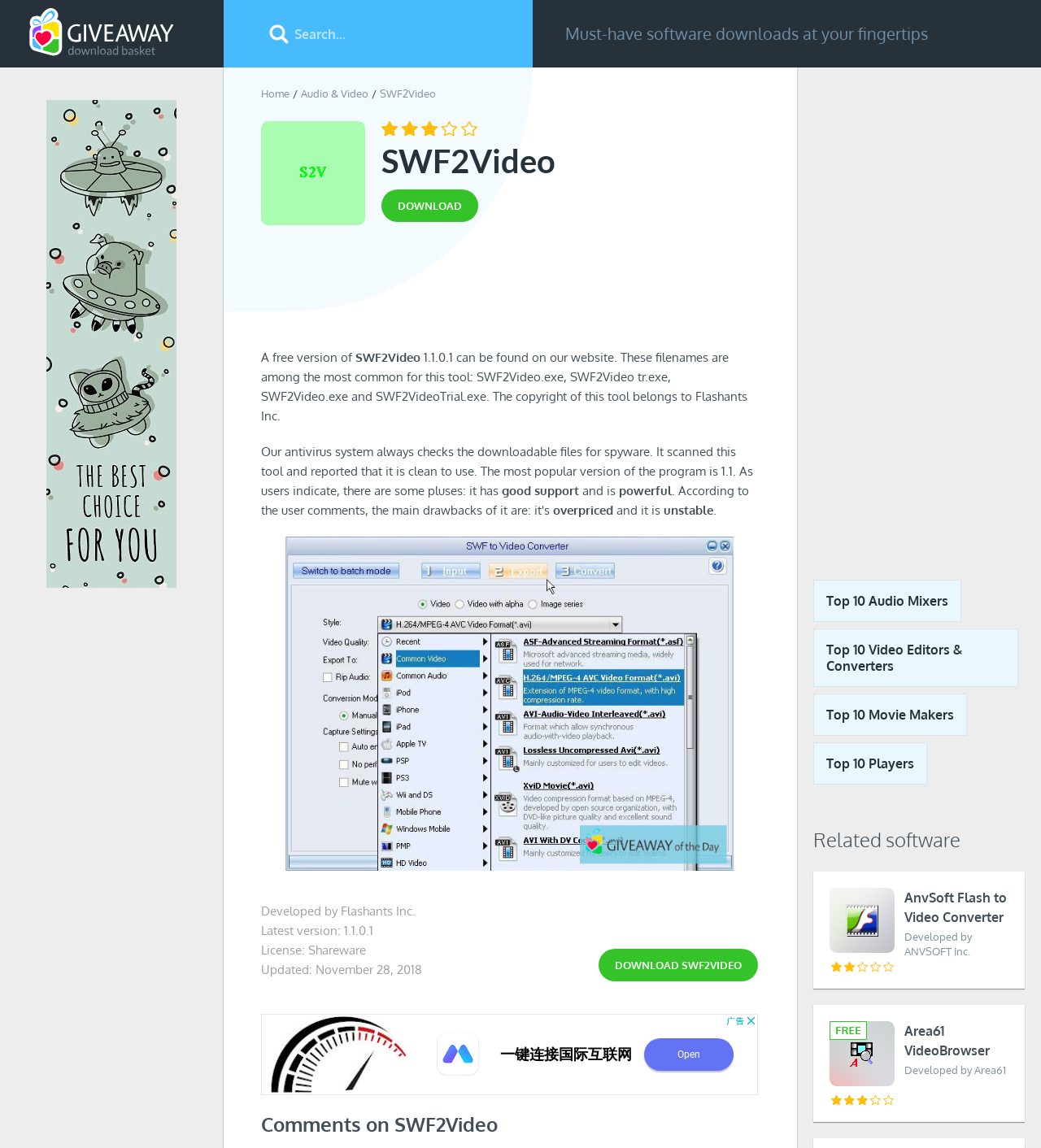Based on the provided description, "Contact", find the bounding box of the corresponding UI element in the screenshot.

None